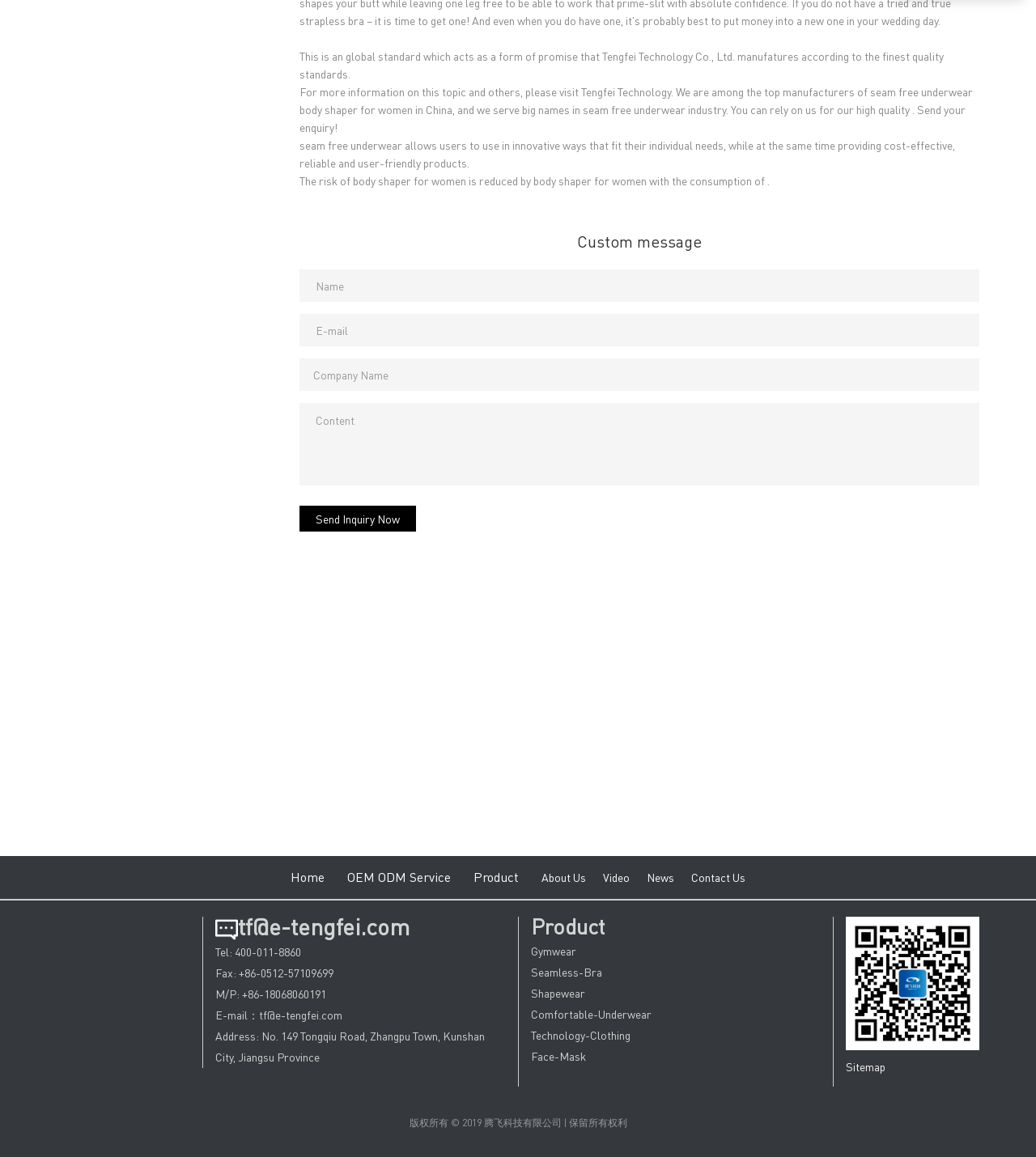Specify the bounding box coordinates for the region that must be clicked to perform the given instruction: "Check the sitemap".

[0.816, 0.915, 0.855, 0.928]